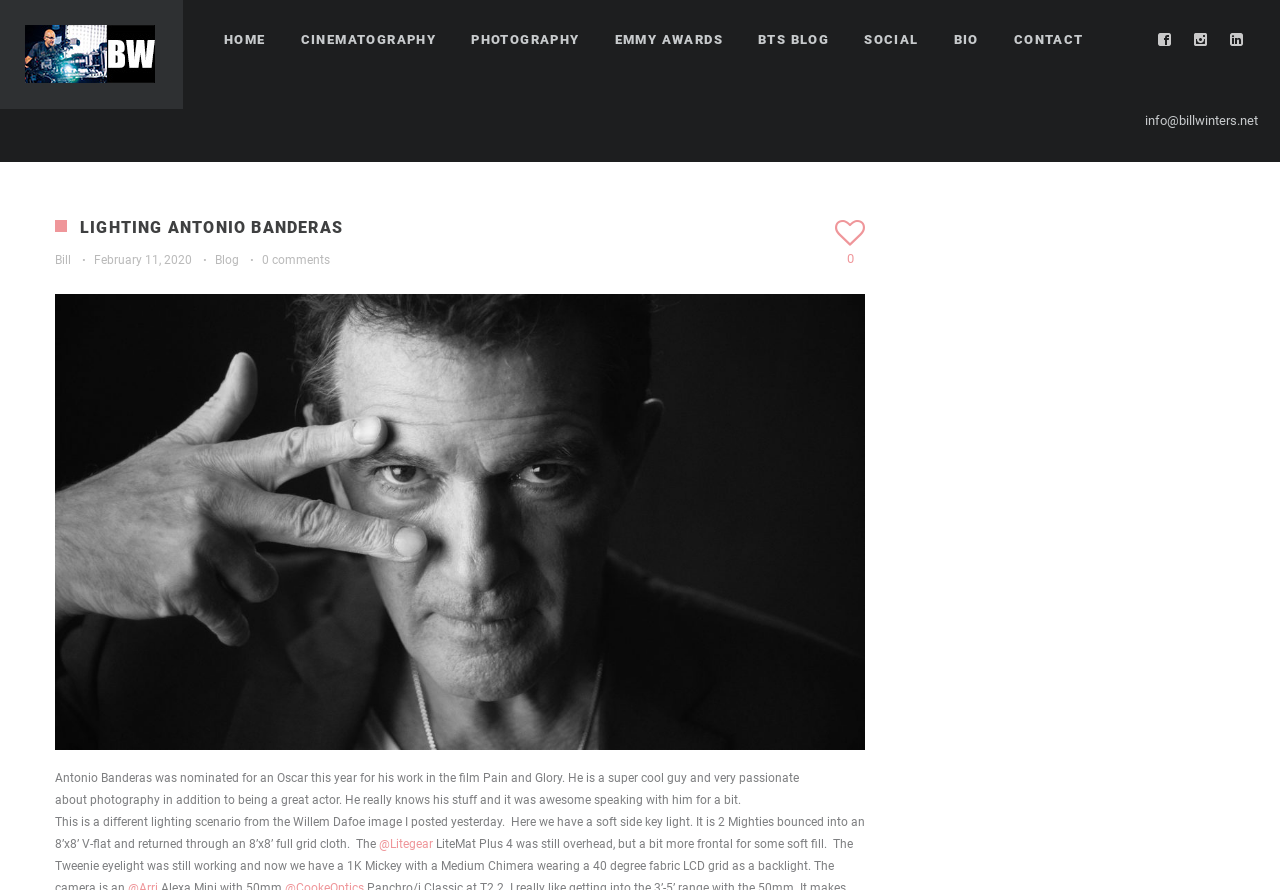Craft a detailed narrative of the webpage's structure and content.

This webpage is about cinematographer Bill Winters, with a focus on his work lighting Antonio Banderas for Vanity Fair's Hollywood Calling. At the top left corner, there is a logo image and a link to the logo. Below the logo, there is a navigation menu with links to different sections of the website, including HOME, CINEMATOGRAPHY, PHOTOGRAPHY, EMMY AWARDS, BTS BLOG, SOCIAL, BIO, and CONTACT.

On the top right corner, there are social media links to Facebook, Instagram, and Linked In, as well as an email address, info@billwinters.net. The main content of the webpage is a blog post about lighting Antonio Banderas, with a heading "LIGHTING ANTONIO BANDERAS" at the top. Below the heading, there is a brief introduction to the post, including the author's name, Bill, and the date, February 11, 2020. There are also links to the blog and a comment section with 0 comments.

The main text of the blog post is a behind-the-scenes story about lighting Antonio Banderas, who was nominated for an Oscar for his work in the film Pain and Glory. The text describes Banderas as a passionate photographer and a great actor, and shares the author's experience speaking with him. The post also includes a detailed description of the lighting scenario used in the photo shoot, including the equipment and techniques used.

There are no images on the page, but the text provides a vivid description of the lighting setup and the interaction with Antonio Banderas. Overall, the webpage is a personal blog post by a cinematographer sharing his experience working with a famous actor.